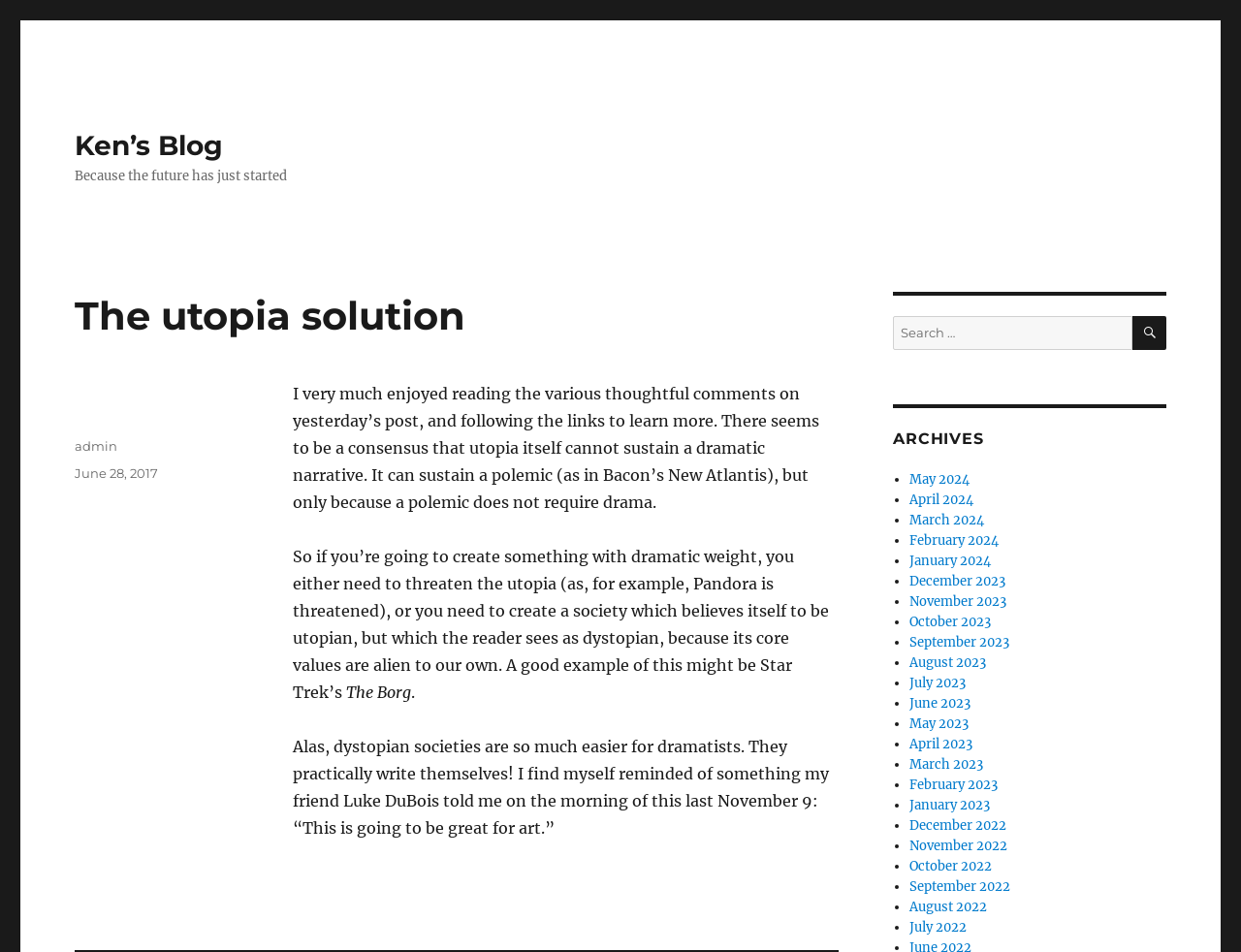Determine the bounding box coordinates of the clickable element necessary to fulfill the instruction: "Click on the 'admin' link". Provide the coordinates as four float numbers within the 0 to 1 range, i.e., [left, top, right, bottom].

[0.06, 0.46, 0.095, 0.477]